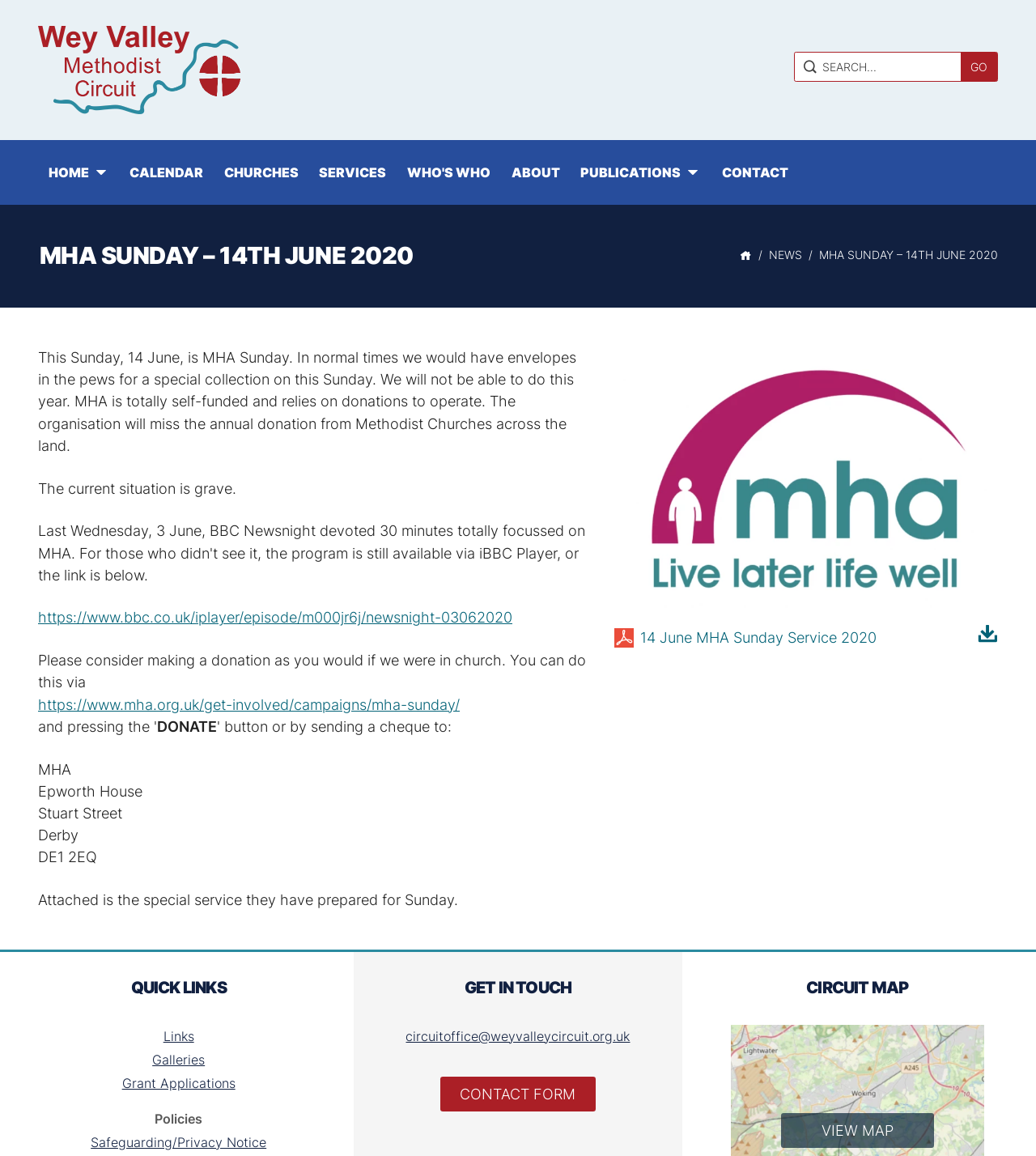Pinpoint the bounding box coordinates of the element you need to click to execute the following instruction: "Visit the MHA Sunday page". The bounding box should be represented by four float numbers between 0 and 1, in the format [left, top, right, bottom].

[0.593, 0.543, 0.982, 0.56]